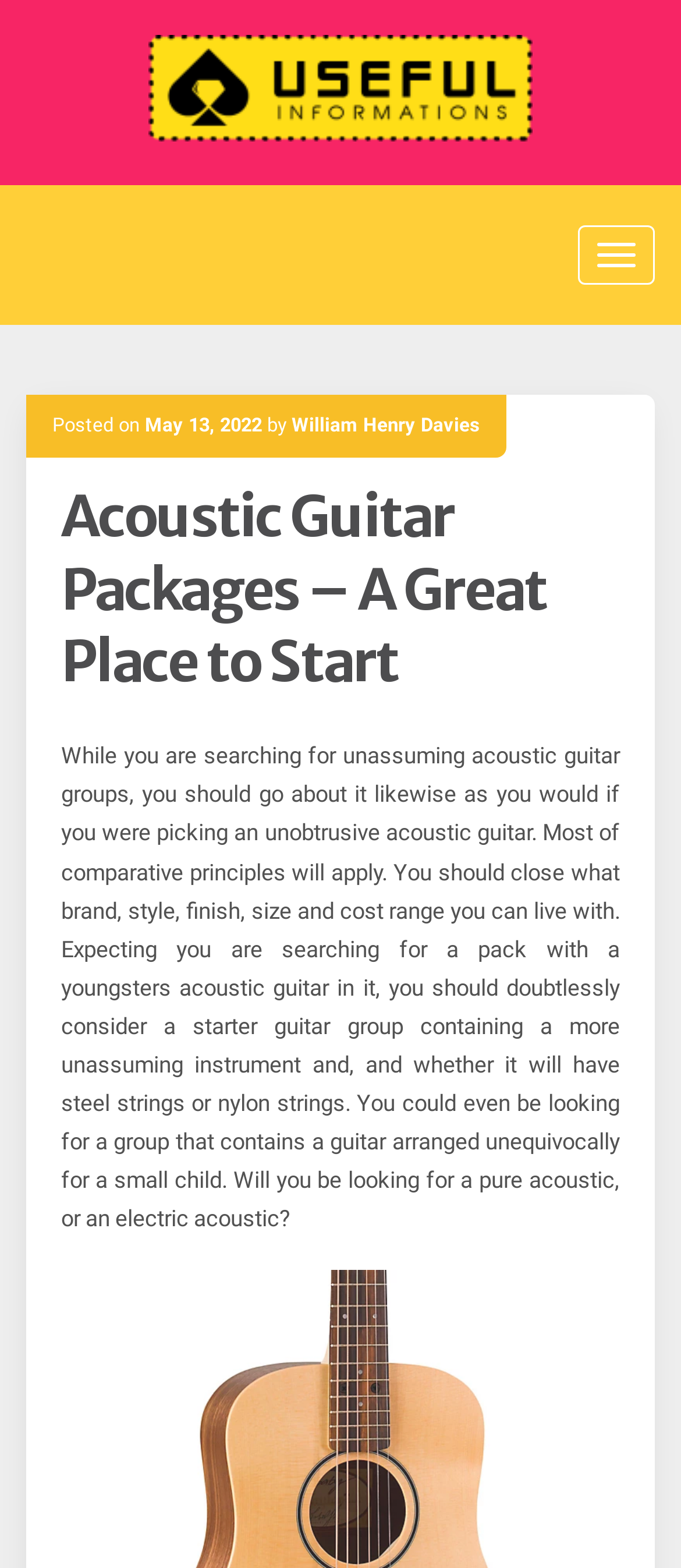Can you look at the image and give a comprehensive answer to the question:
Who is the author of the post?

I found the author's name by looking at the link 'William Henry Davies' which is located next to the 'by' text.